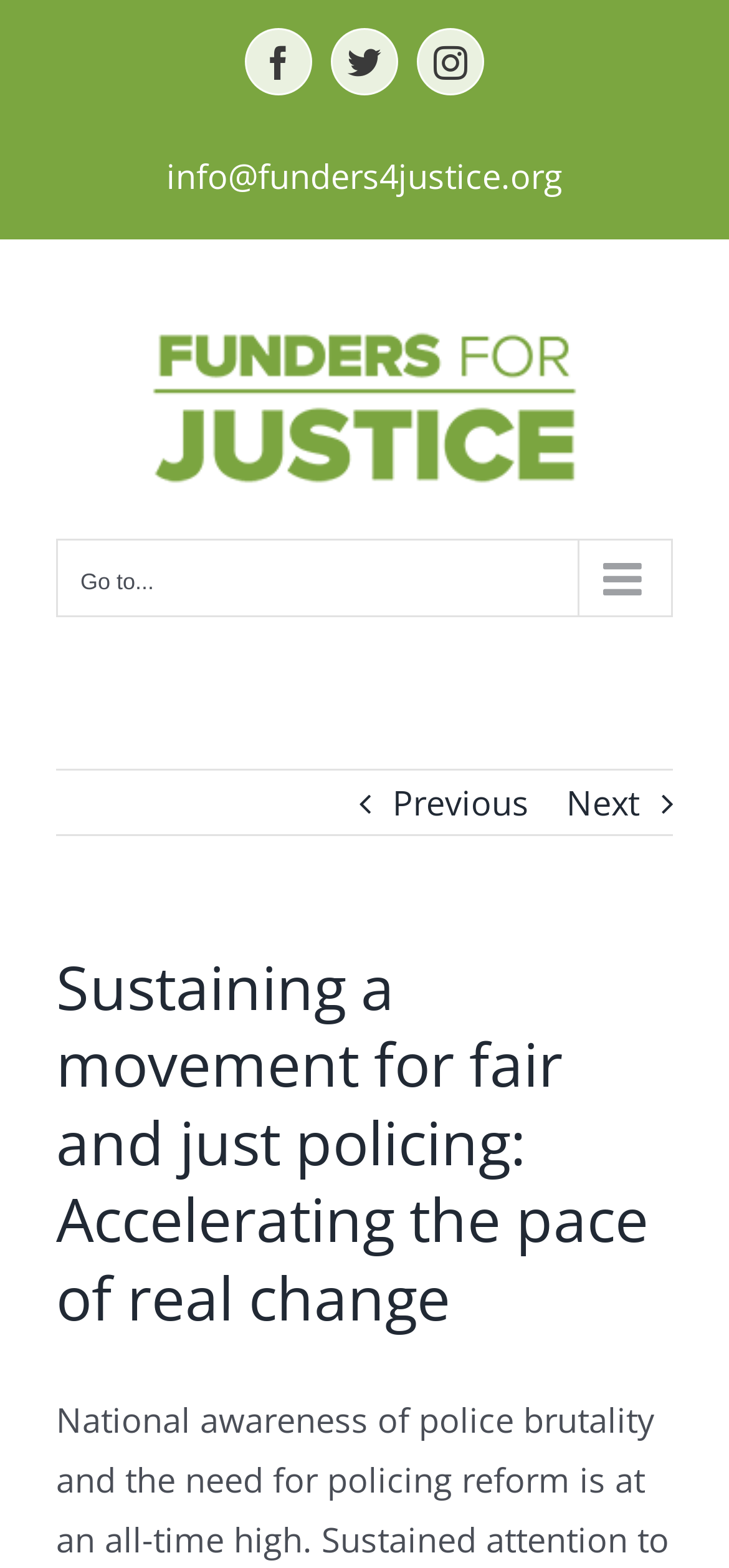What is the purpose of the organization?
Your answer should be a single word or phrase derived from the screenshot.

Policing reform